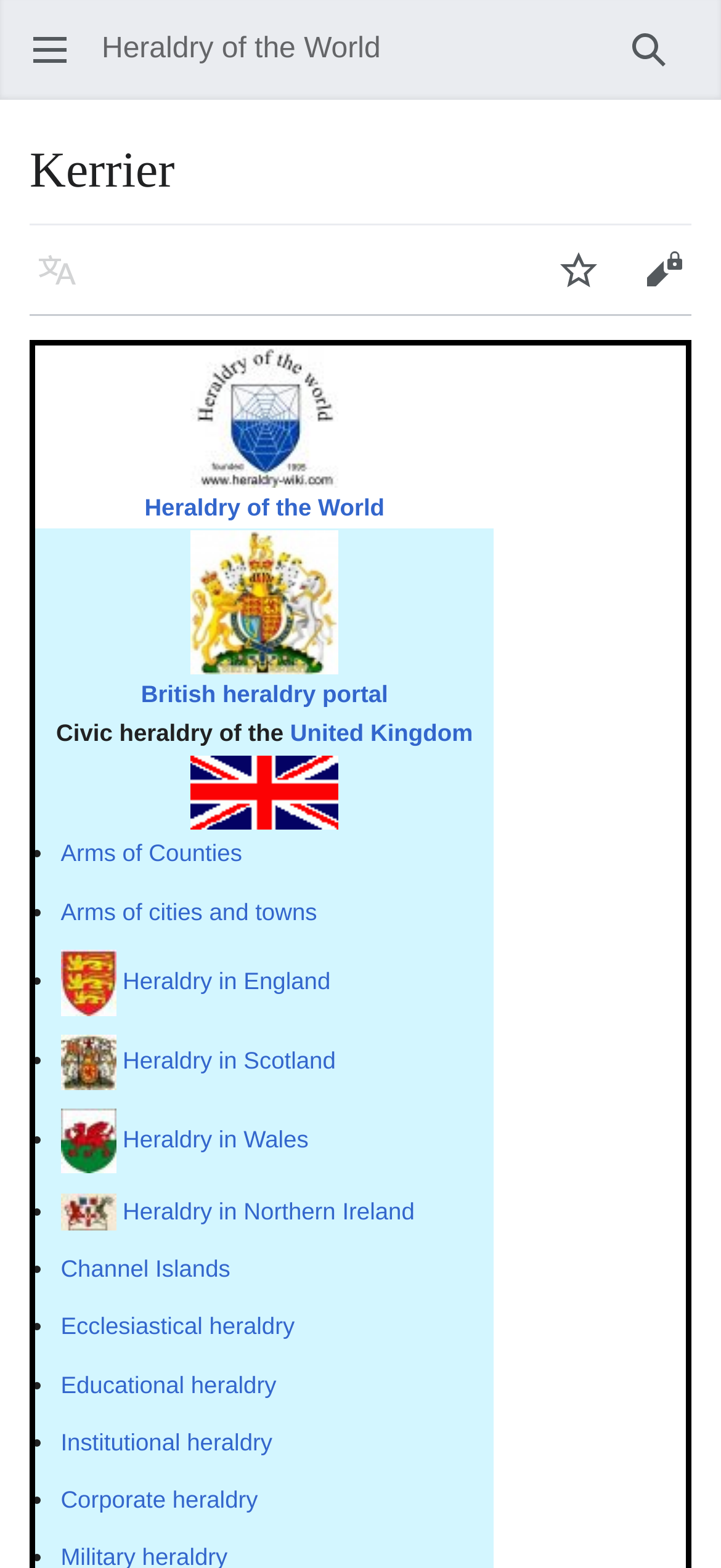Respond concisely with one word or phrase to the following query:
How many links are there in the third row?

3